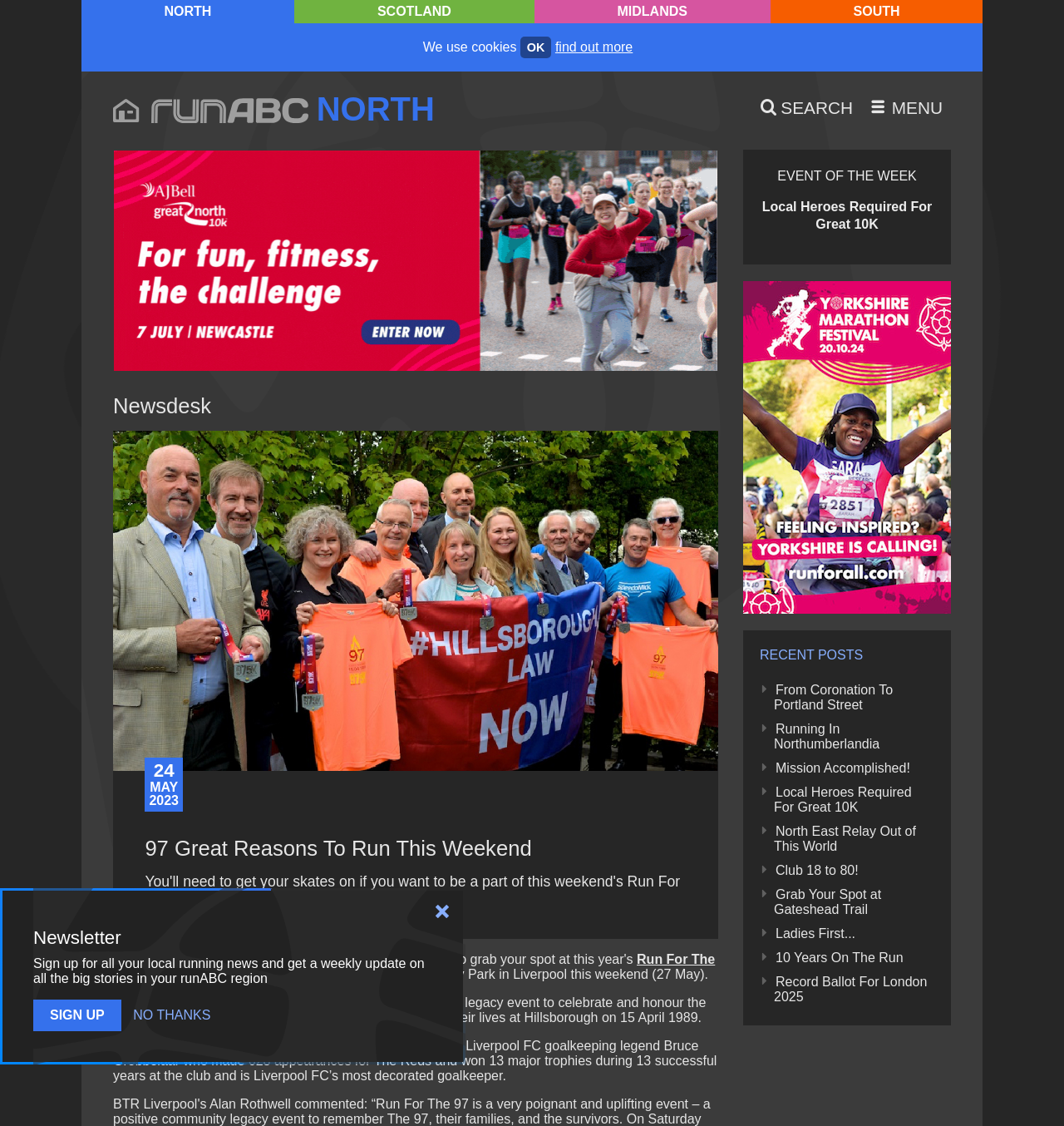Identify the bounding box coordinates for the region to click in order to carry out this instruction: "Sign up for the newsletter". Provide the coordinates using four float numbers between 0 and 1, formatted as [left, top, right, bottom].

[0.031, 0.888, 0.114, 0.916]